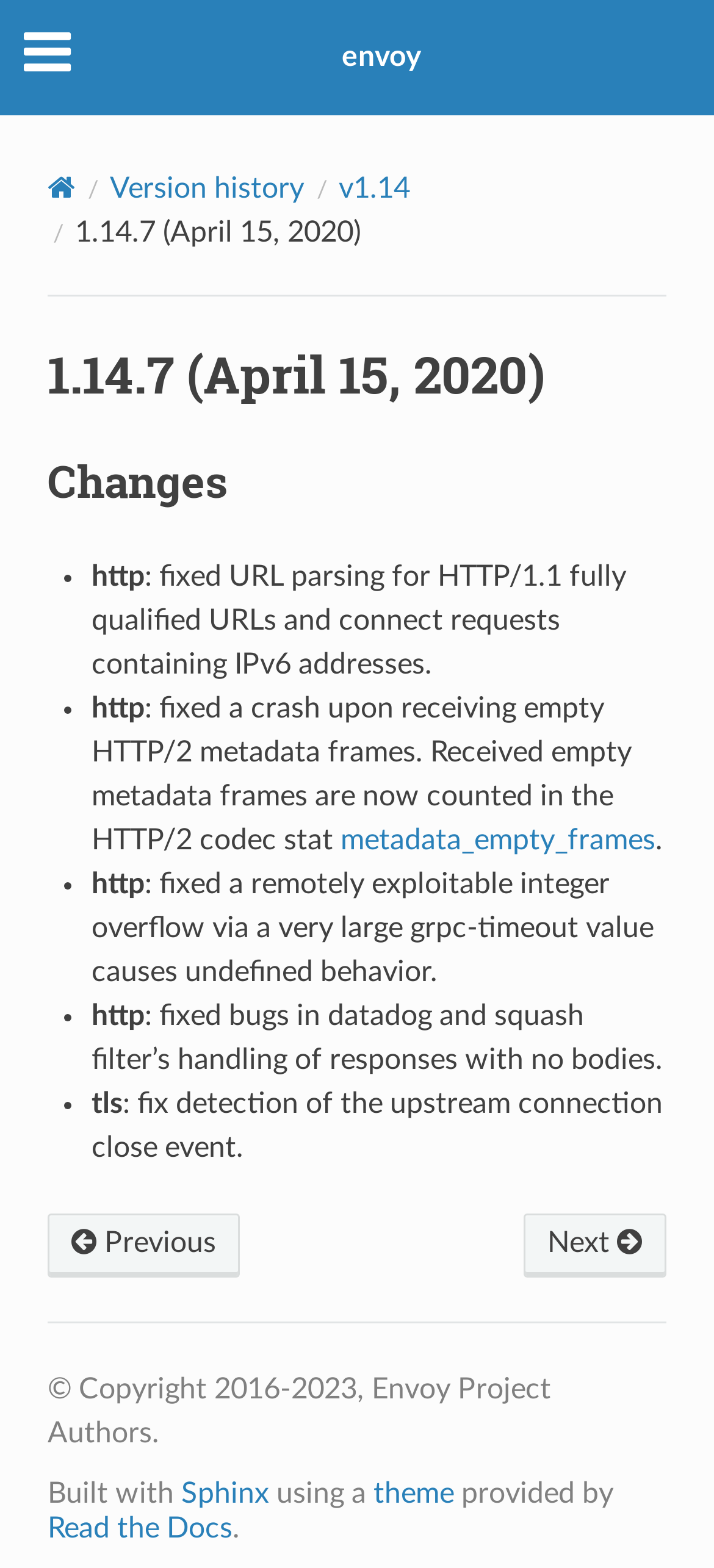Kindly determine the bounding box coordinates of the area that needs to be clicked to fulfill this instruction: "Go to the 'Version history' page".

[0.154, 0.111, 0.425, 0.129]